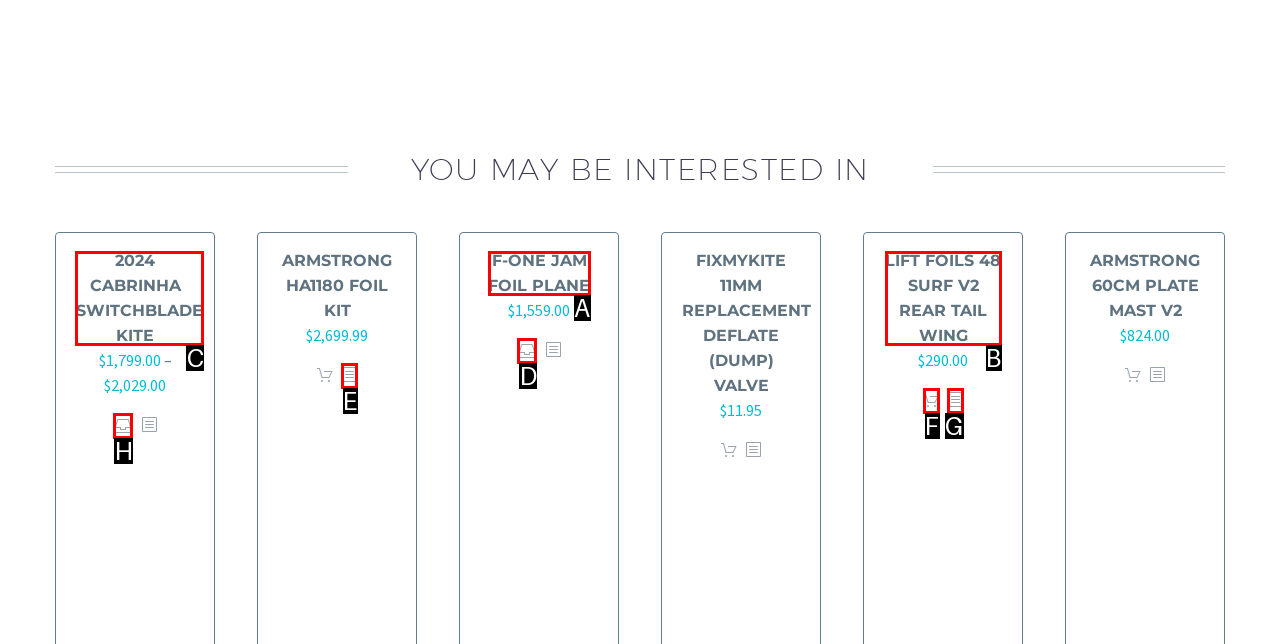Find the appropriate UI element to complete the task: View product details of 2024 Cabrinha Switchblade Kite. Indicate your choice by providing the letter of the element.

C